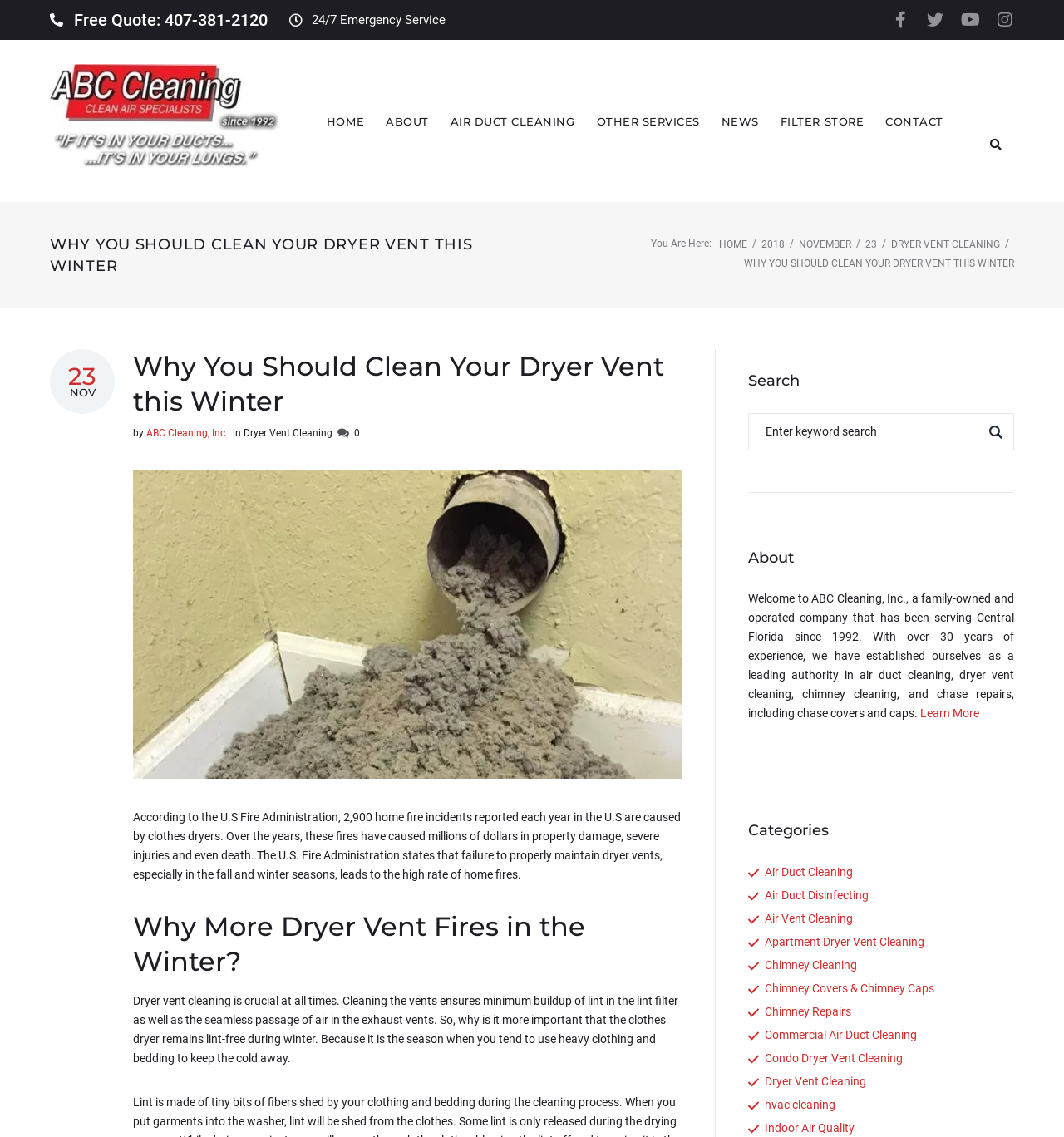Specify the bounding box coordinates of the element's region that should be clicked to achieve the following instruction: "Go to the 'Air Duct Cleaning' page". The bounding box coordinates consist of four float numbers between 0 and 1, in the format [left, top, right, bottom].

[0.703, 0.759, 0.802, 0.776]